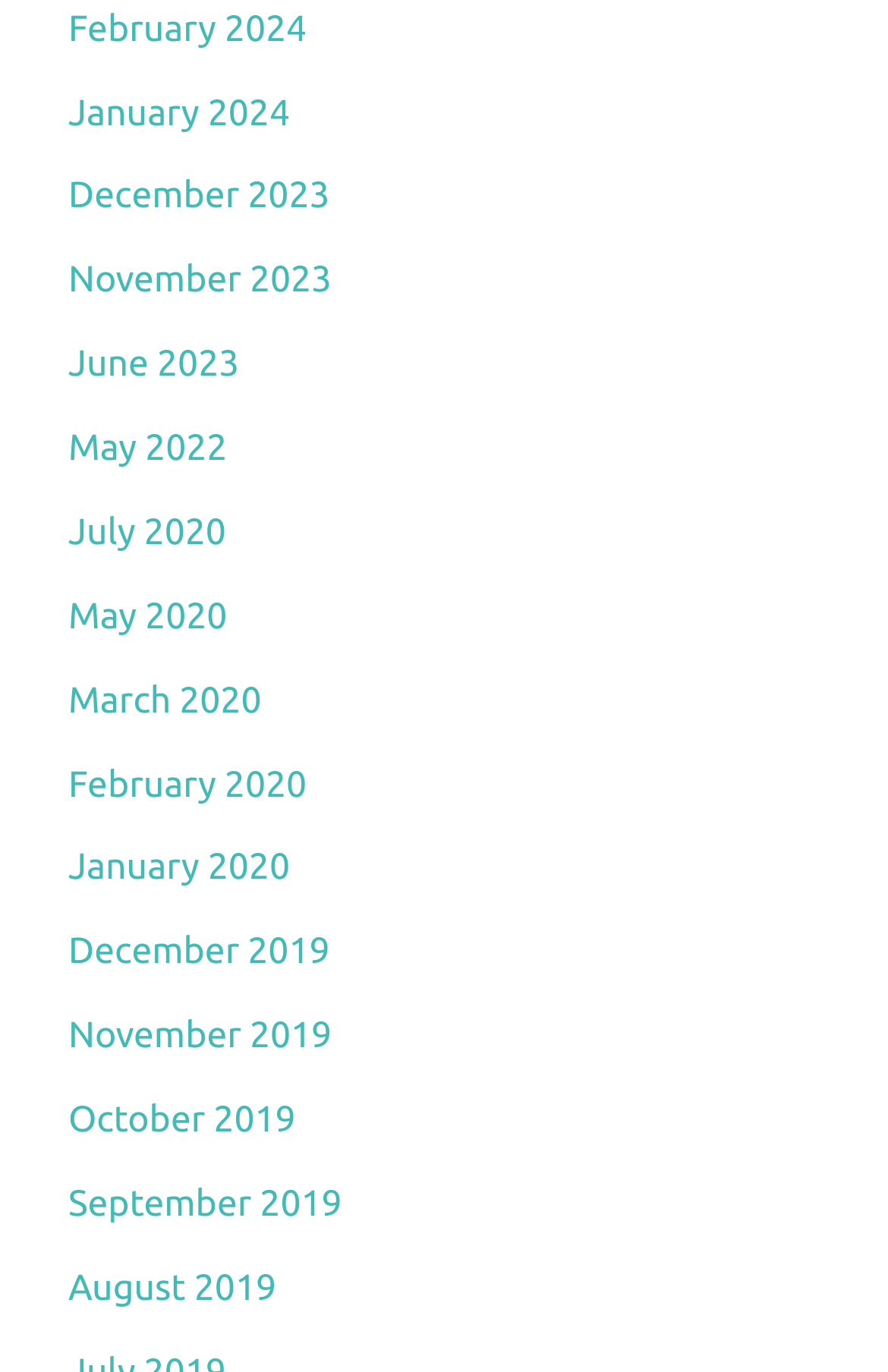Indicate the bounding box coordinates of the element that needs to be clicked to satisfy the following instruction: "View January 2024". The coordinates should be four float numbers between 0 and 1, i.e., [left, top, right, bottom].

[0.077, 0.067, 0.327, 0.097]